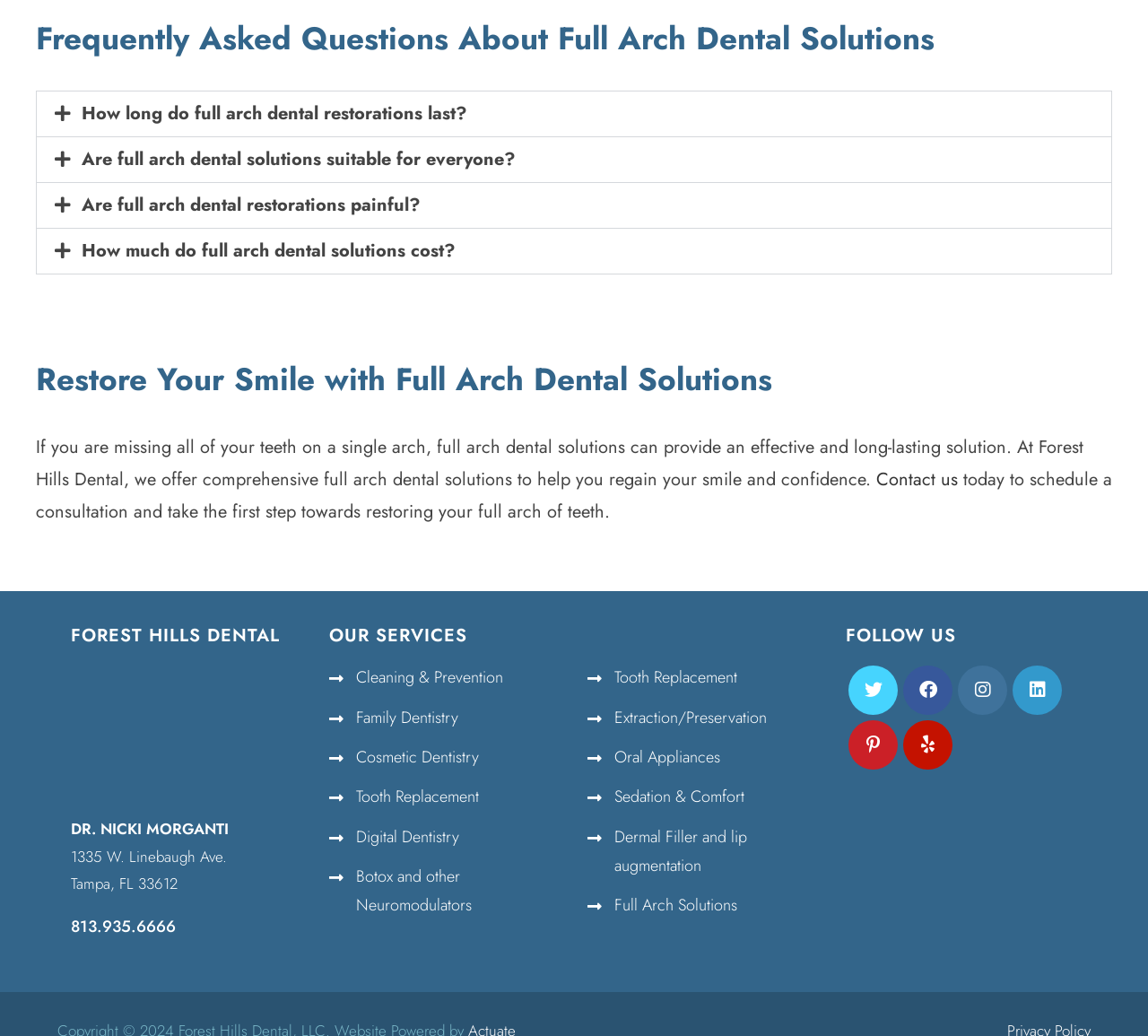Identify the bounding box coordinates for the element you need to click to achieve the following task: "Click the '813.935.6666' link". Provide the bounding box coordinates as four float numbers between 0 and 1, in the form [left, top, right, bottom].

[0.062, 0.883, 0.153, 0.906]